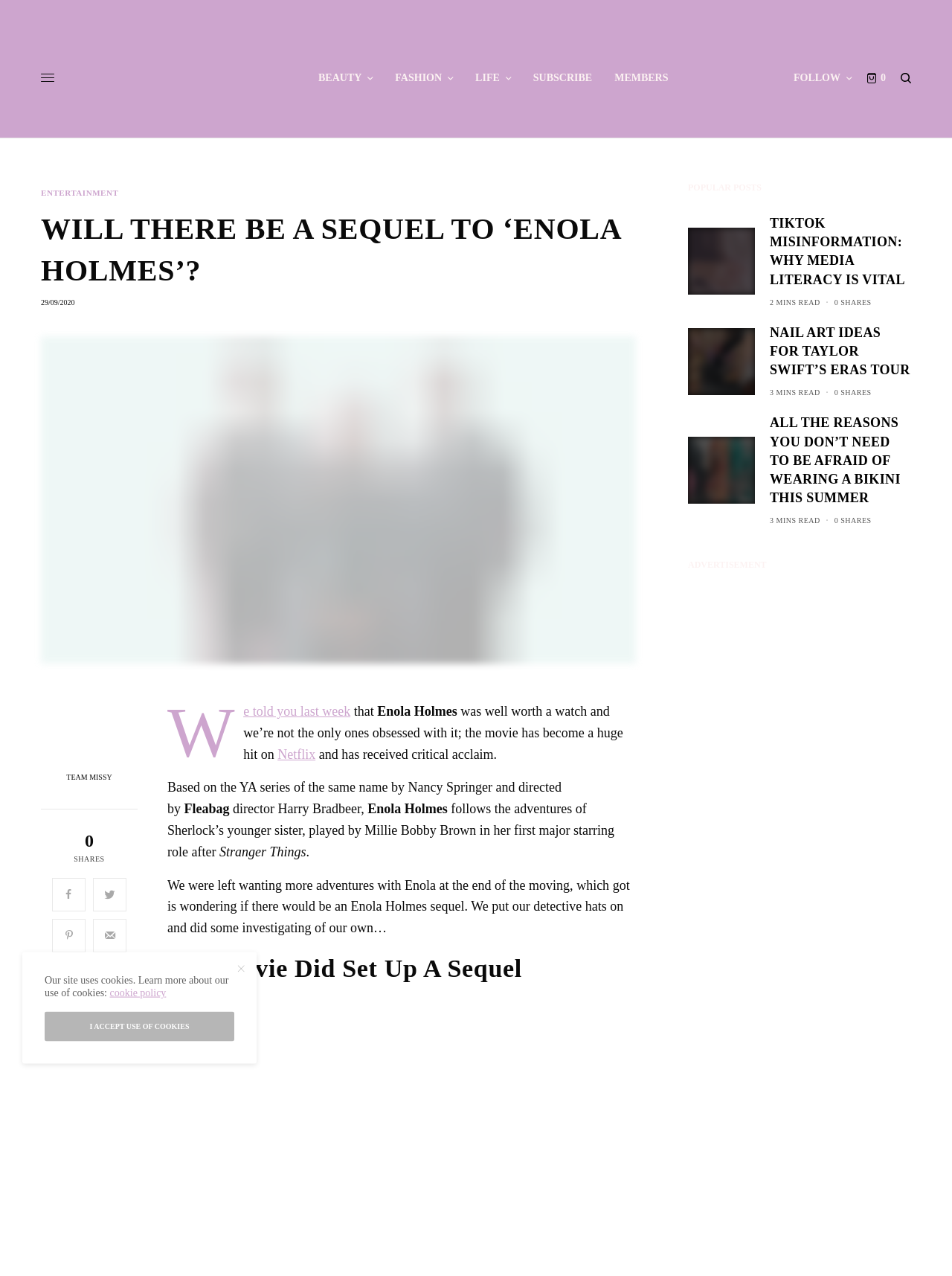Is the website a news or entertainment website?
Look at the image and answer the question using a single word or phrase.

Entertainment